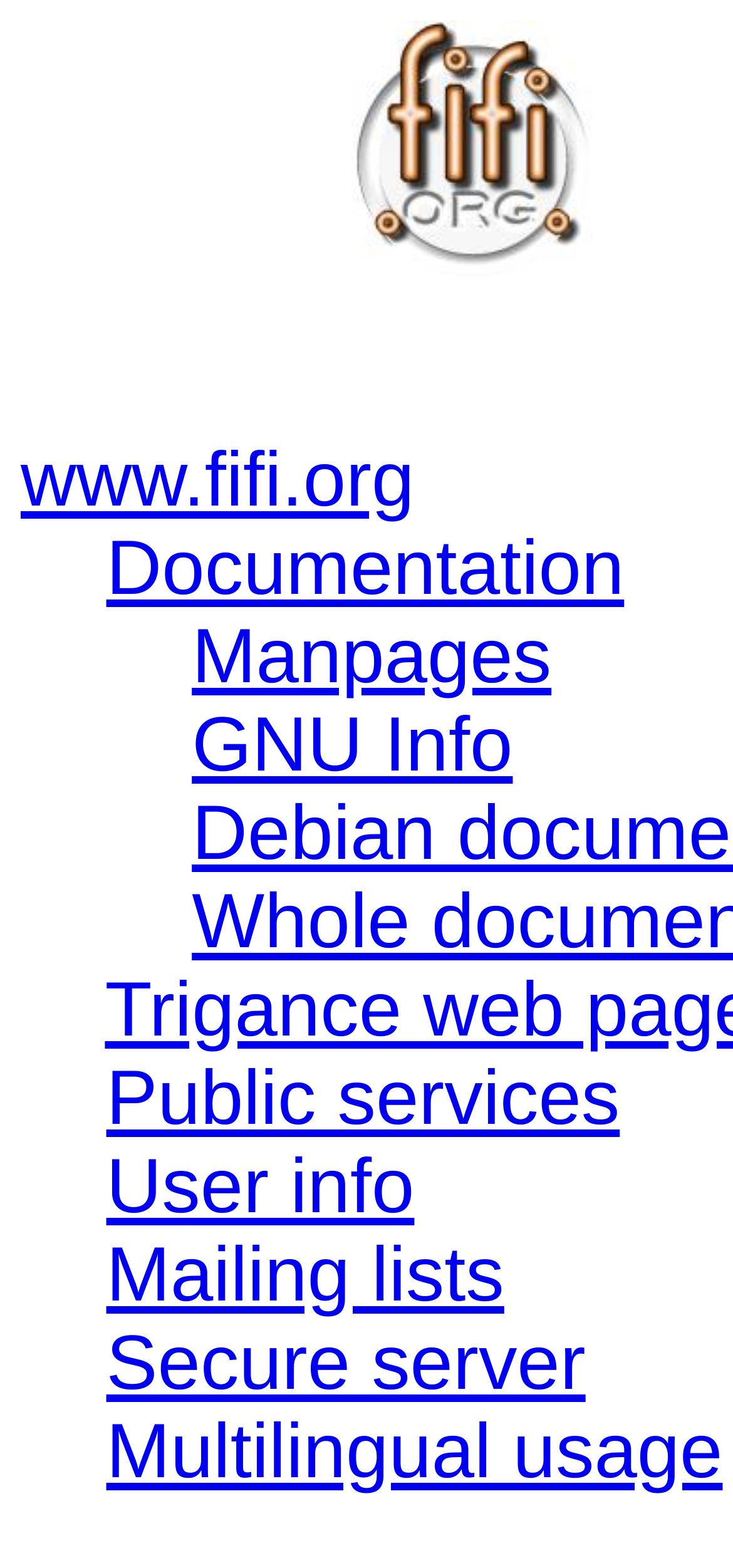Please provide the bounding box coordinates for the element that needs to be clicked to perform the instruction: "view Public services". The coordinates must consist of four float numbers between 0 and 1, formatted as [left, top, right, bottom].

[0.145, 0.672, 0.846, 0.728]